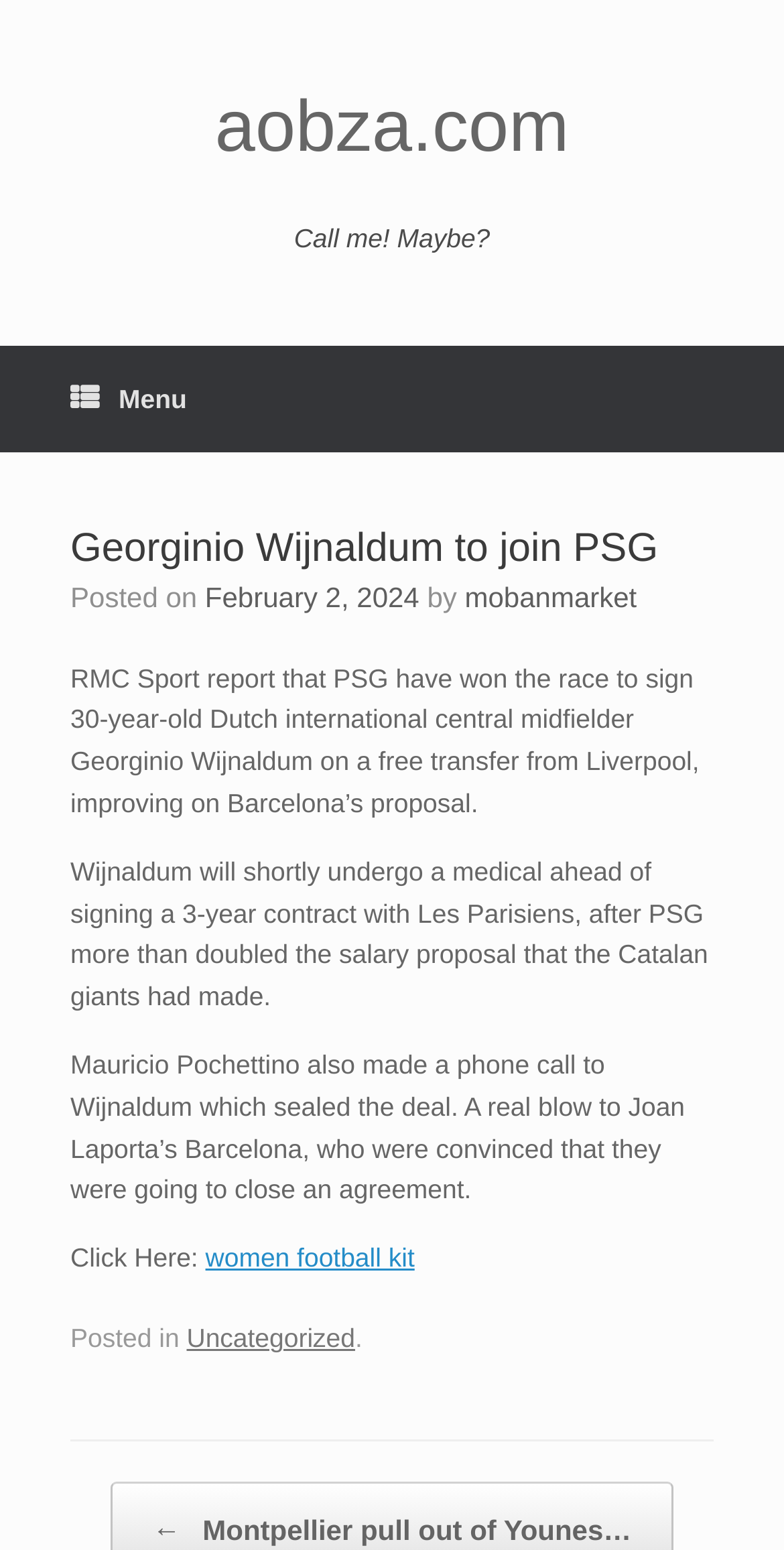Extract the top-level heading from the webpage and provide its text.

Georginio Wijnaldum to join PSG